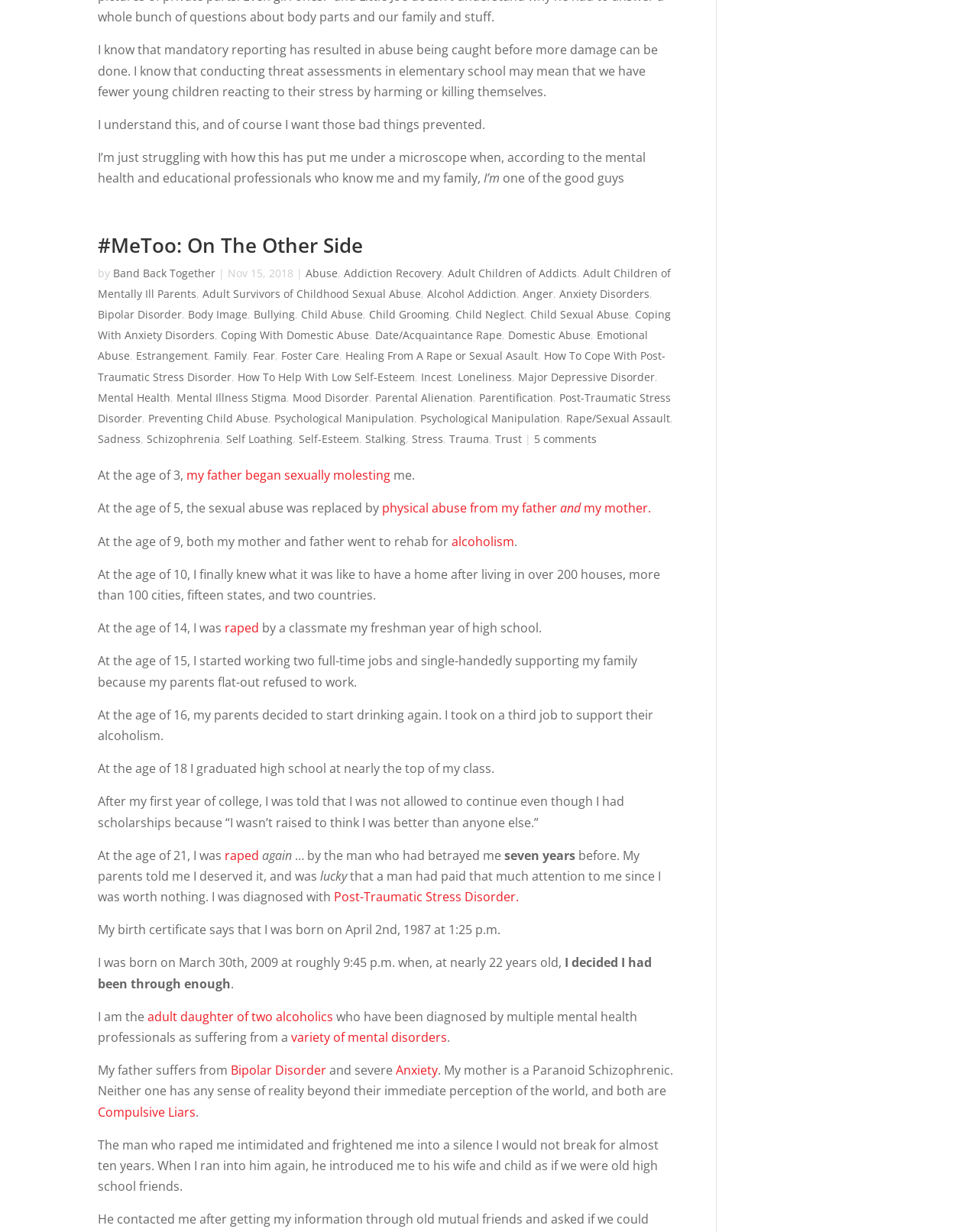Identify the bounding box coordinates of the region I need to click to complete this instruction: "Explore the 'Abuse' topic".

[0.312, 0.215, 0.345, 0.227]